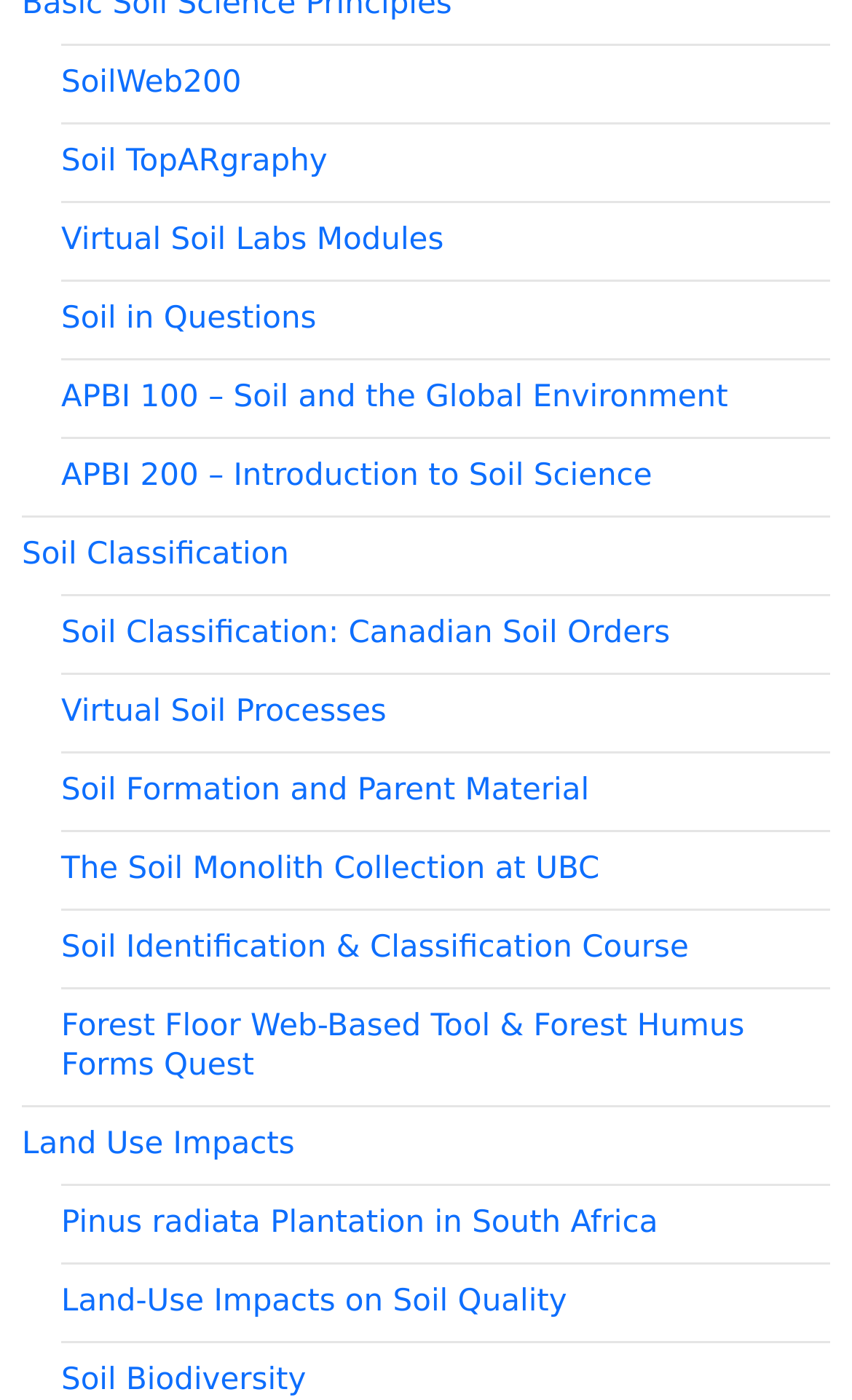Find the bounding box coordinates for the HTML element specified by: "Soil Classification".

[0.026, 0.384, 0.339, 0.409]